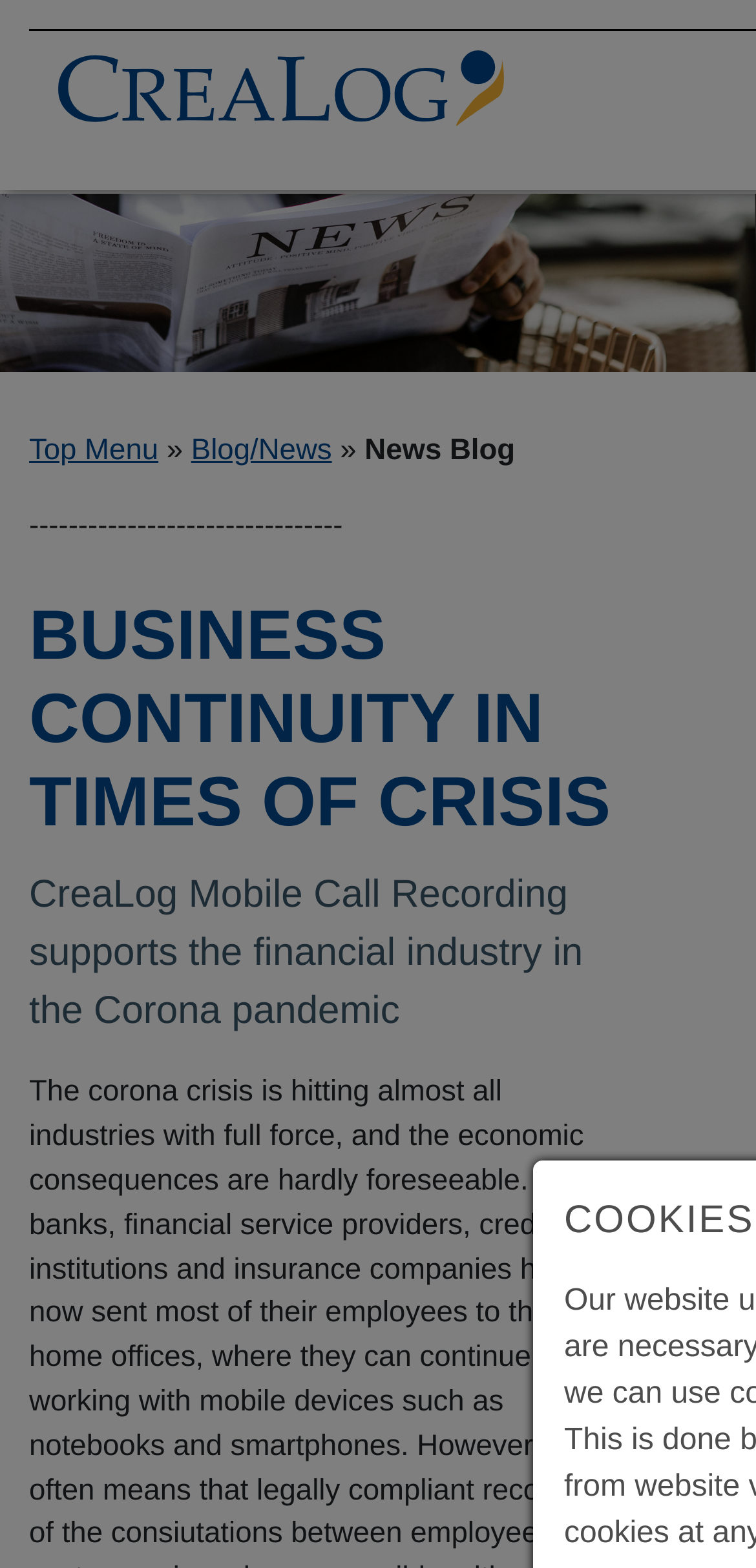Utilize the details in the image to give a detailed response to the question: What is the company name in the logo?

By looking at the logo image, I can see that it has a text 'CreaLog Software-Entwicklung und Beratung GmbH' which indicates that the company name is CreaLog.